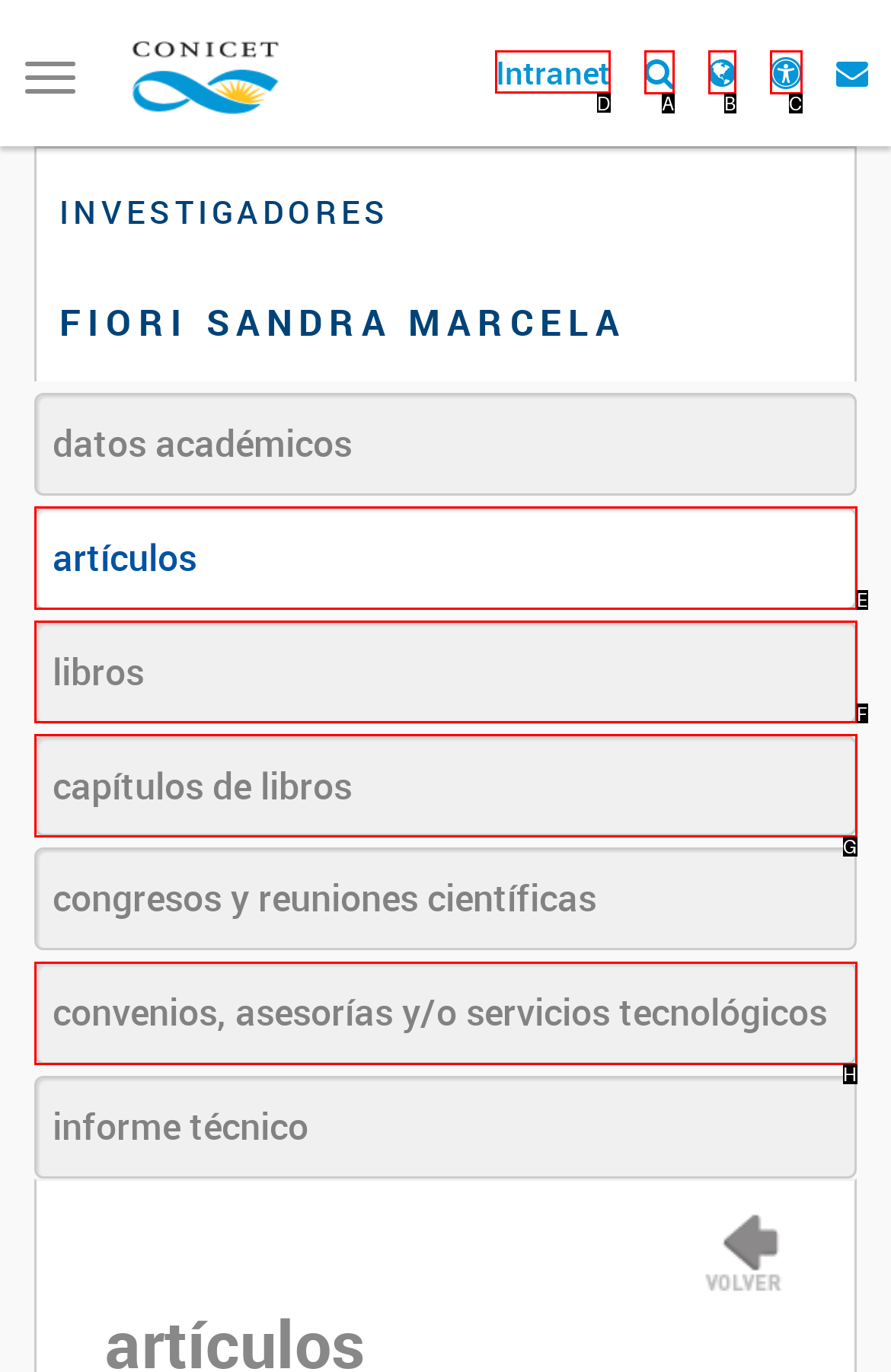For the task "Go to Intranet", which option's letter should you click? Answer with the letter only.

D